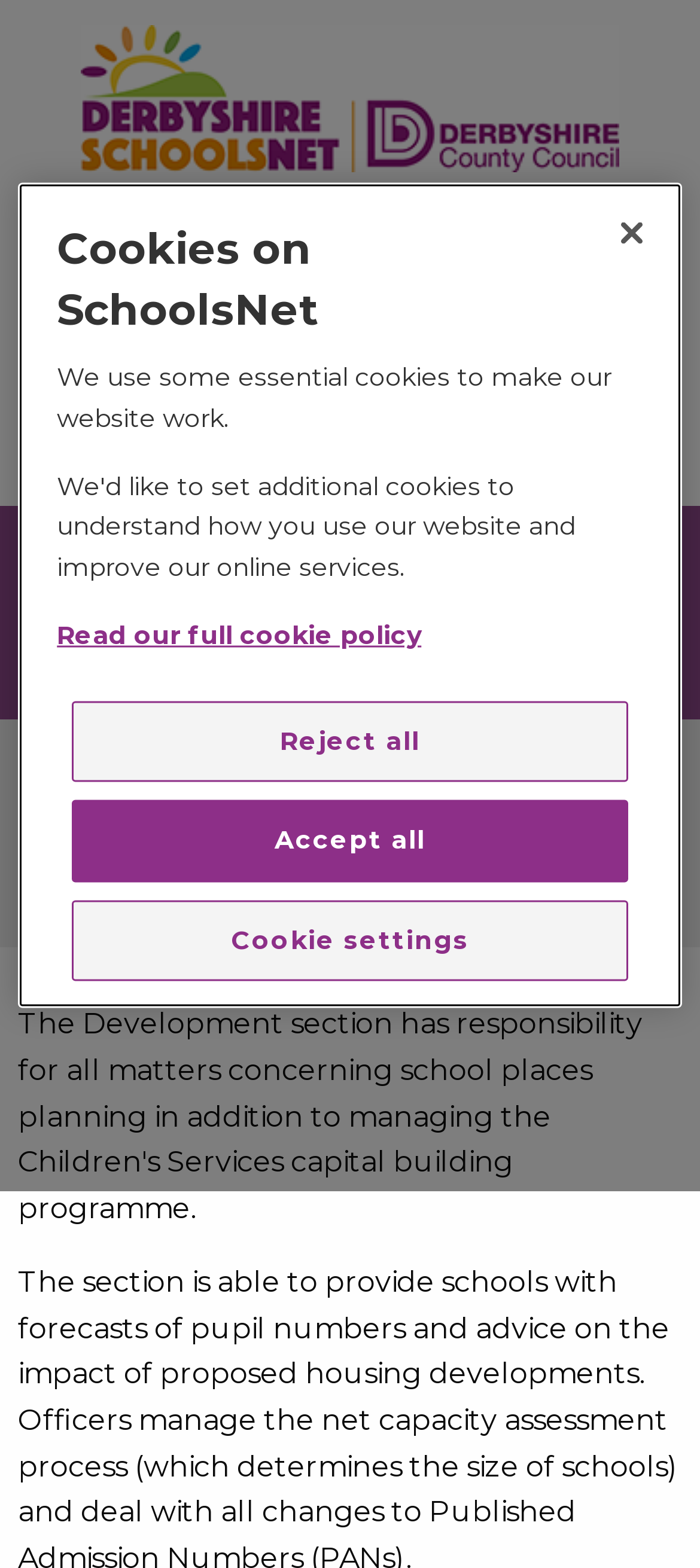Please give the bounding box coordinates of the area that should be clicked to fulfill the following instruction: "View all resources". The coordinates should be in the format of four float numbers from 0 to 1, i.e., [left, top, right, bottom].

[0.372, 0.164, 0.628, 0.192]